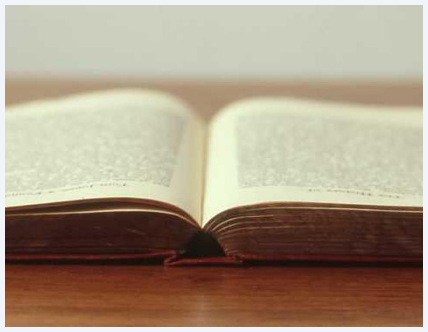Compose an extensive description of the image.

The image depicts an open book resting flat on a wooden surface, capturing a close-up view of its pages. The book appears to be well-used, with slight wear visible along the edges, suggesting it has been referenced often. The pages are filled with text, though the words are not discernible in this view. This image accompanies a discussion about the legal status of CBD oil in Alabama, highlighting the complexities of hemp-derived products under federal and state laws in the United States, particularly focusing on the evolving legal landscape regarding CBD consumption.